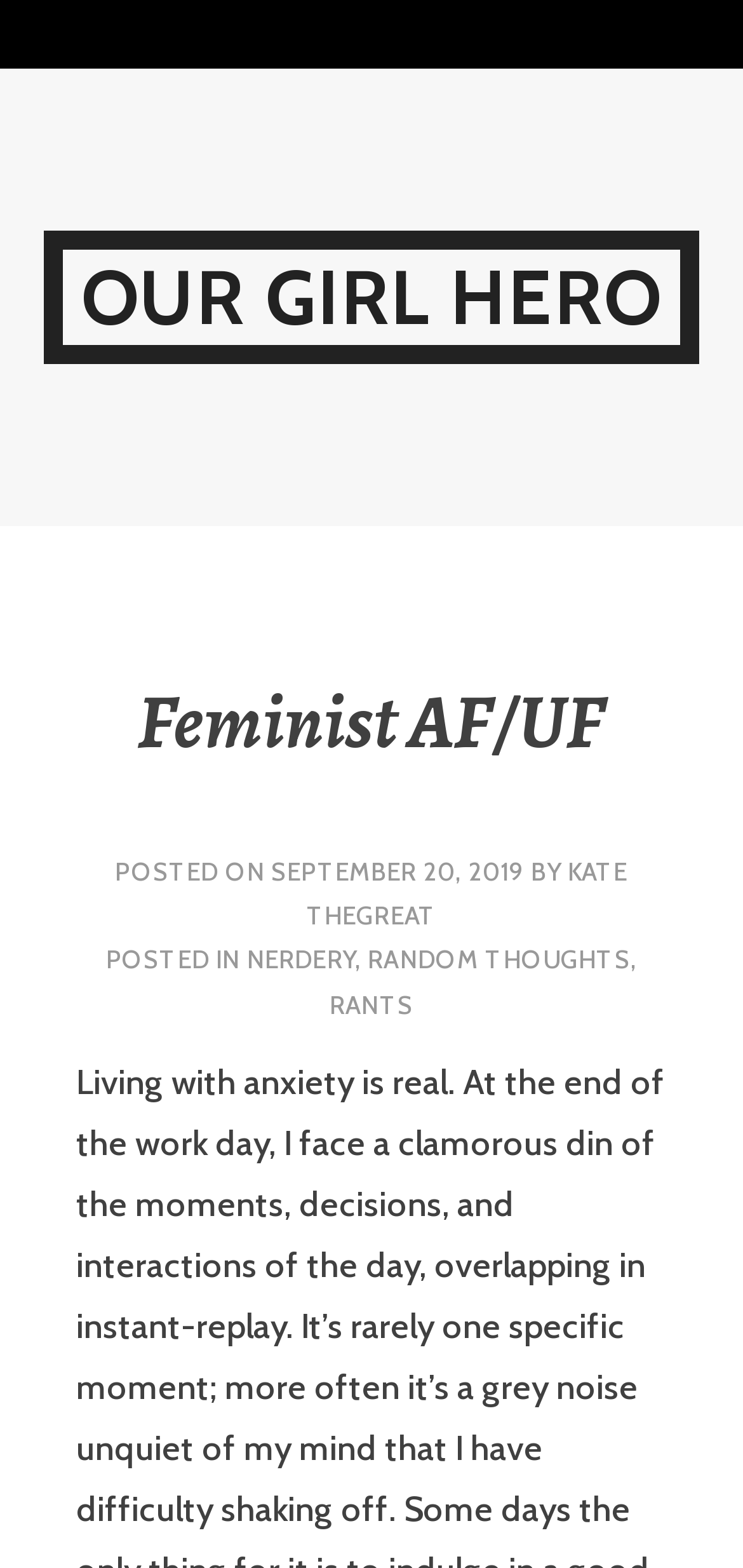What is the title of the post?
Look at the screenshot and respond with a single word or phrase.

OUR GIRL HERO